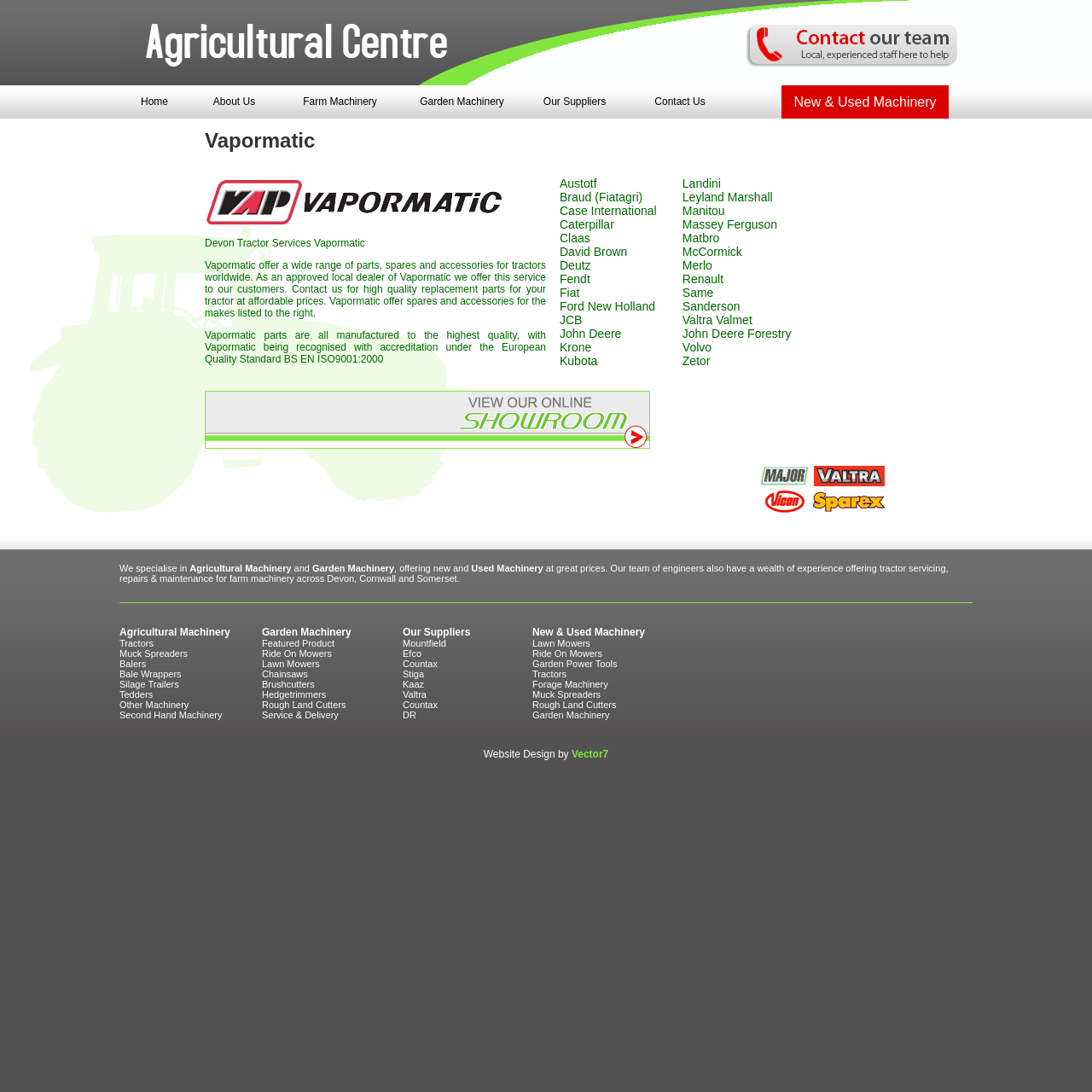What is the name of the tractor services company?
Offer a detailed and exhaustive answer to the question.

The name of the tractor services company can be found in the topmost layout table cell, which contains the text 'Devon Tractor Services Vapormatic'.